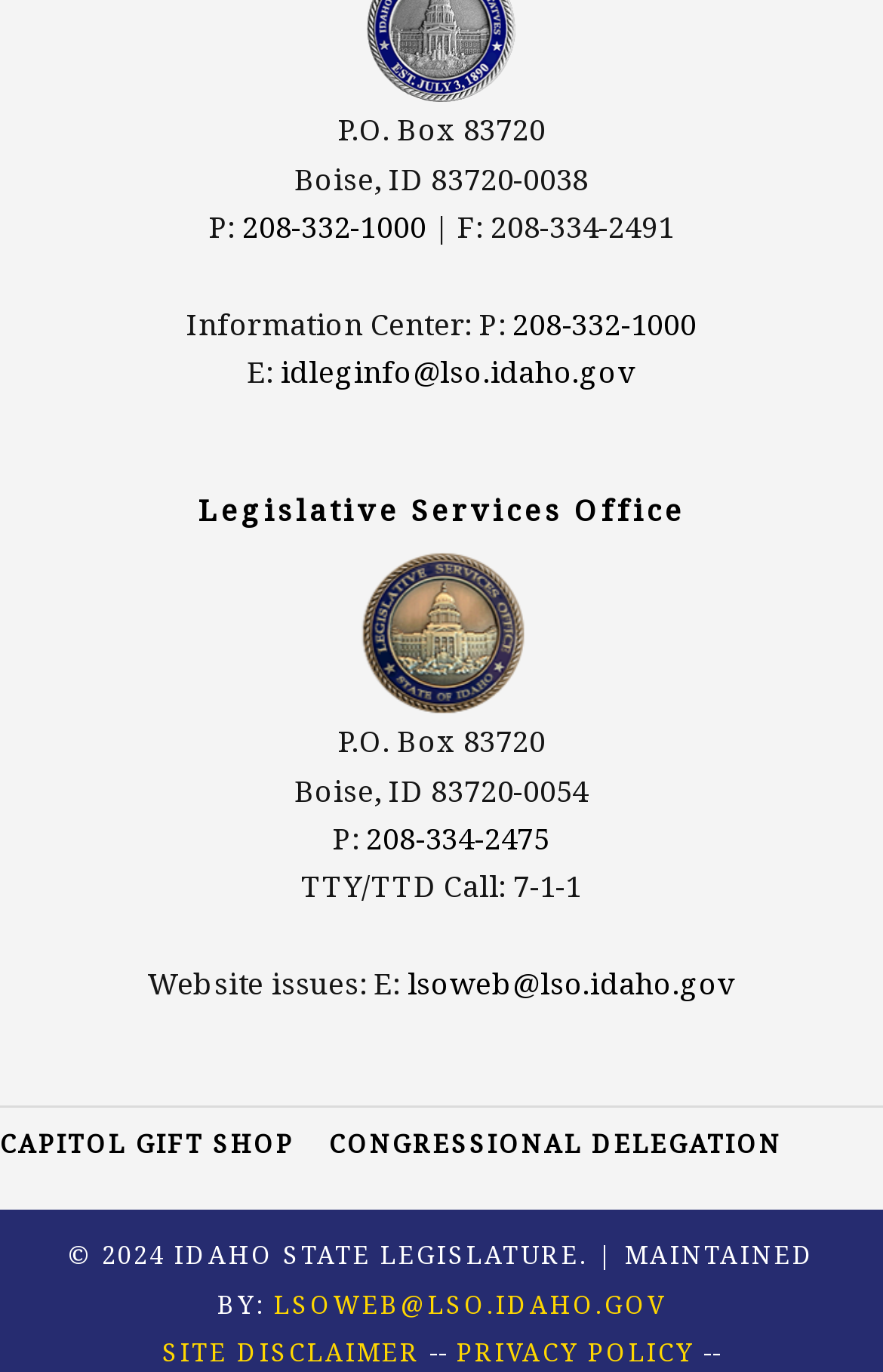Given the element description: "aria-label="Linkedin" title="Linkedin"", predict the bounding box coordinates of this UI element. The coordinates must be four float numbers between 0 and 1, given as [left, top, right, bottom].

None